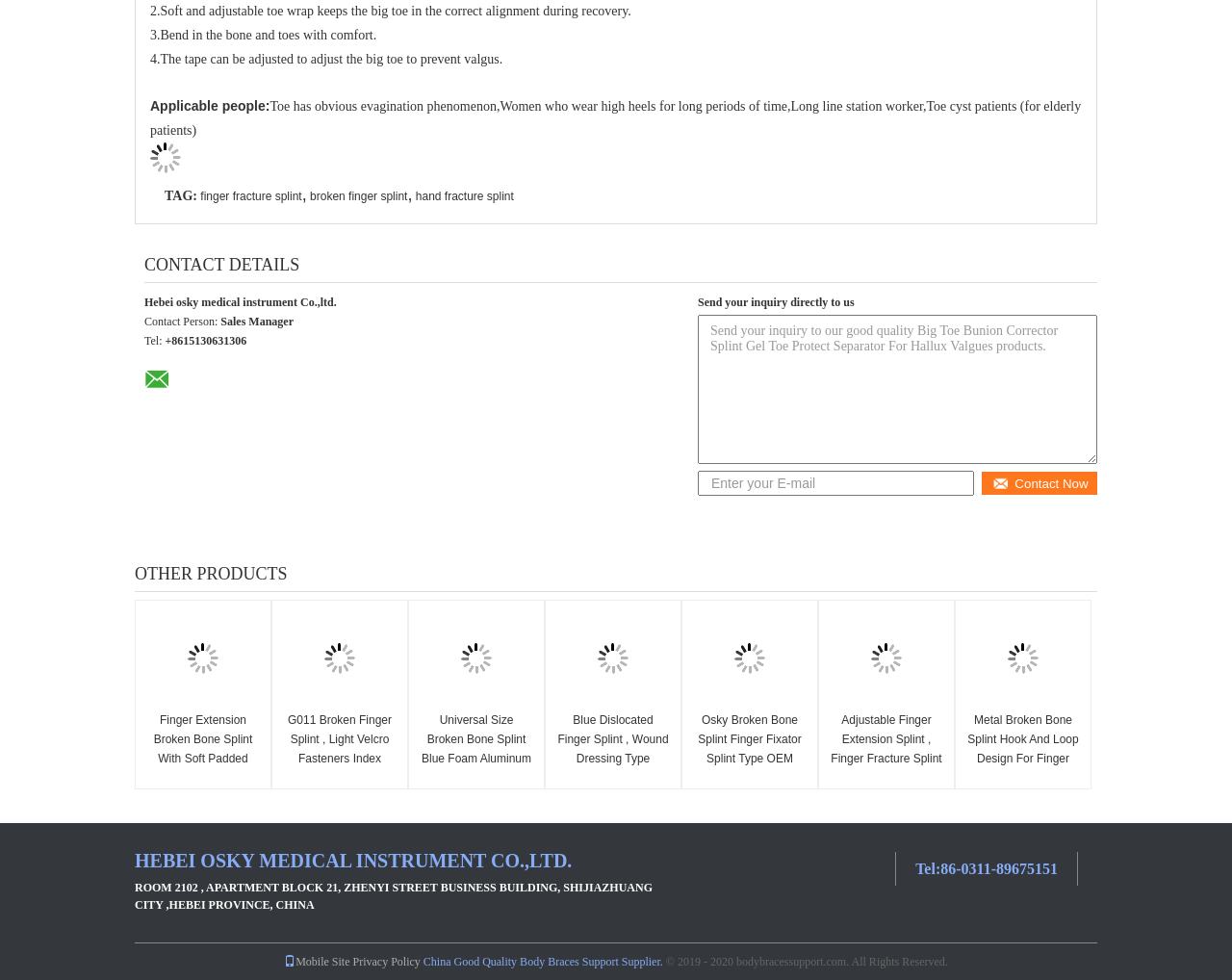What type of products are listed under 'OTHER PRODUCTS'?
Based on the image, give a concise answer in the form of a single word or short phrase.

Finger splints